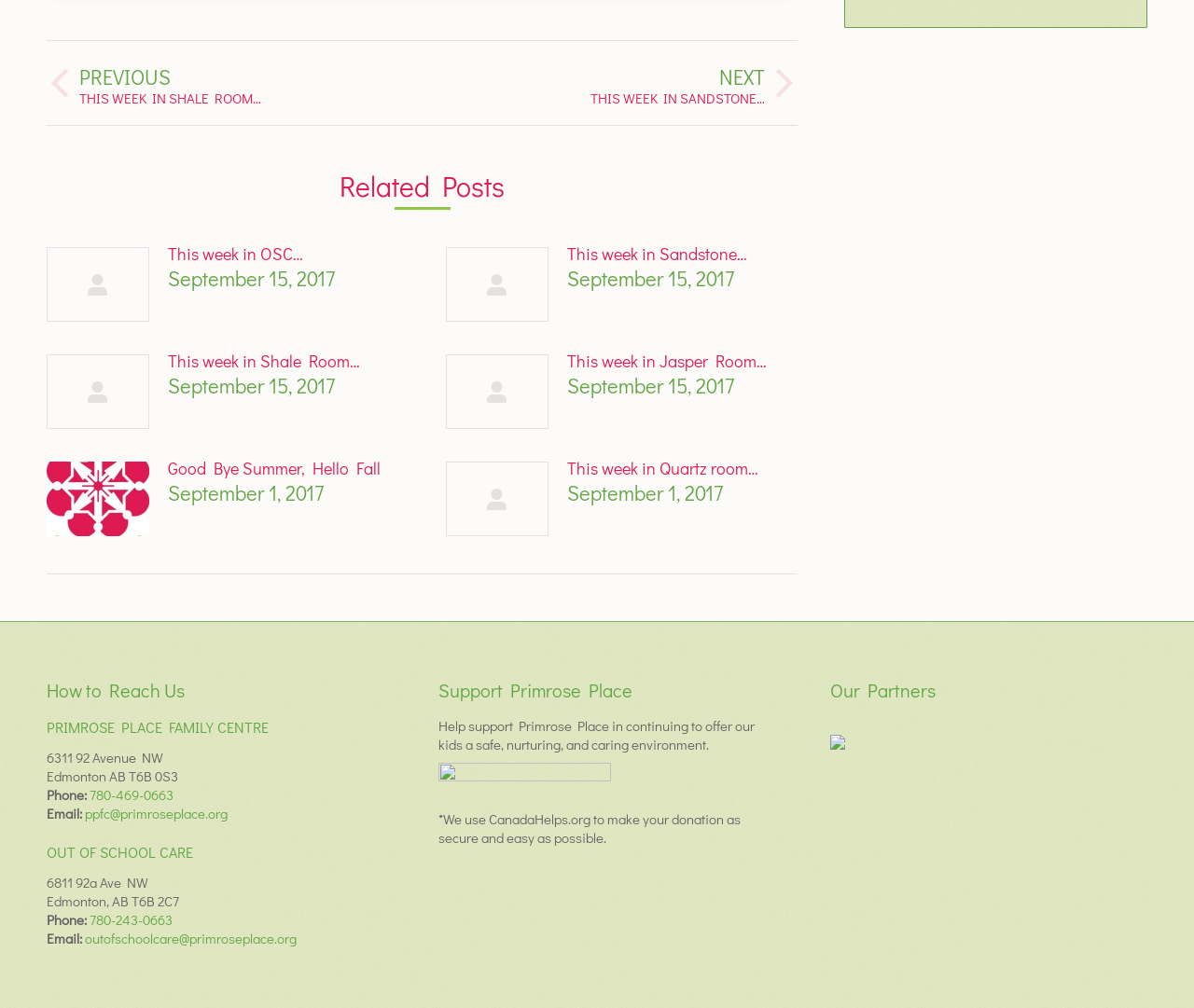Give the bounding box coordinates for this UI element: "aposey2@jhu.edu". The coordinates should be four float numbers between 0 and 1, arranged as [left, top, right, bottom].

None